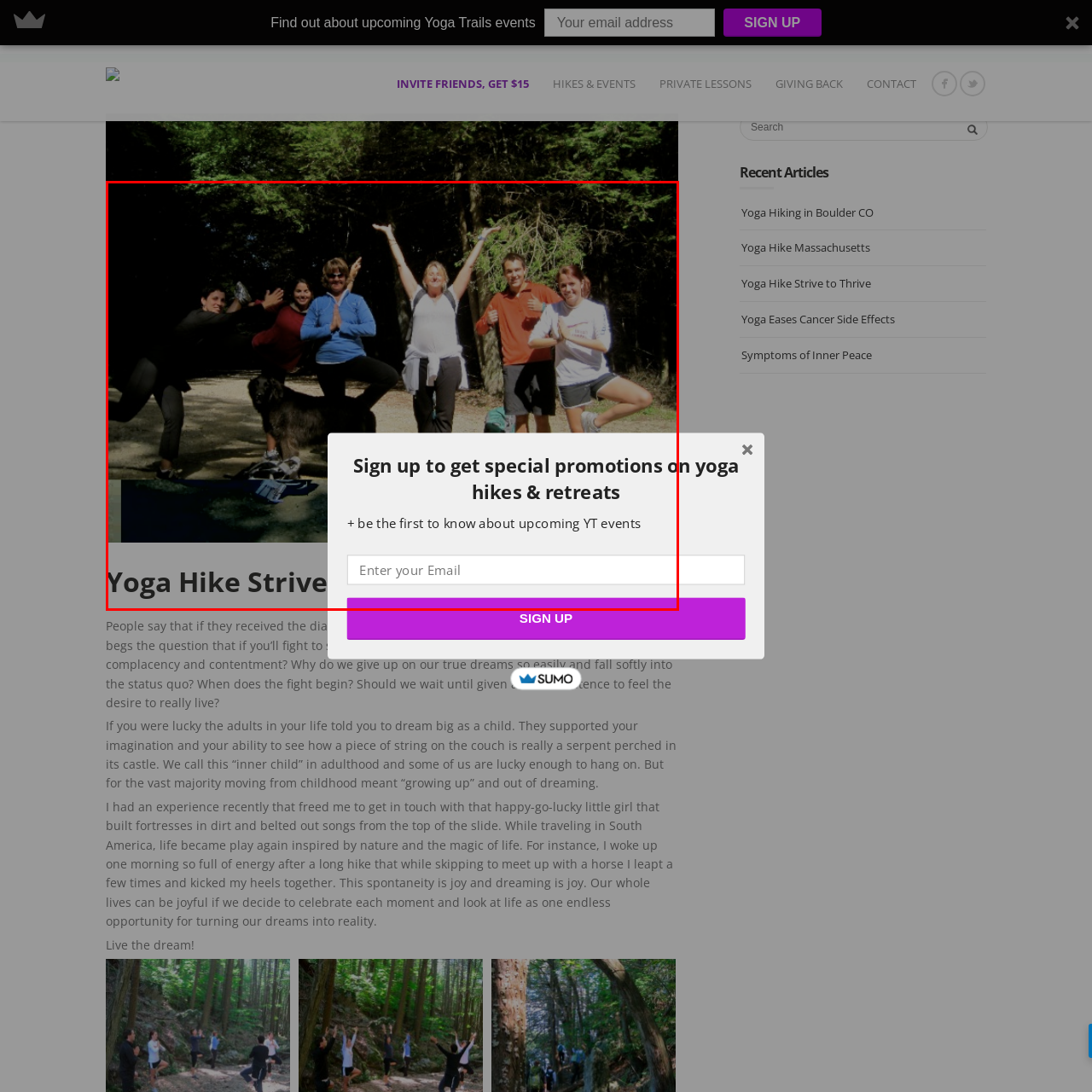Identify the content inside the red box and answer the question using a brief word or phrase: What is the role of the dog in the scene?

Joining the fun